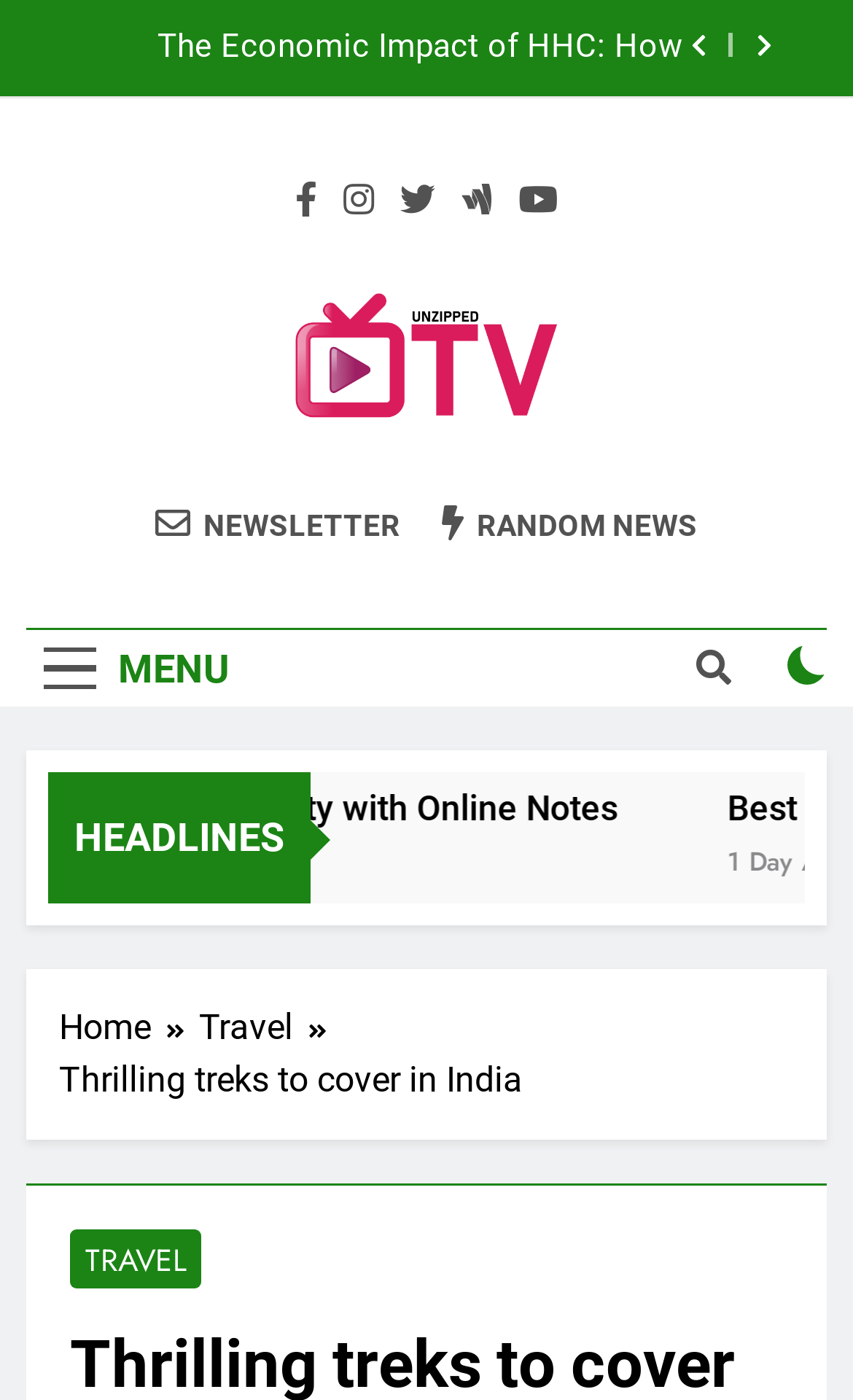Pinpoint the bounding box coordinates of the clickable area needed to execute the instruction: "Check the latest travel news". The coordinates should be specified as four float numbers between 0 and 1, i.e., [left, top, right, bottom].

[0.082, 0.879, 0.236, 0.921]